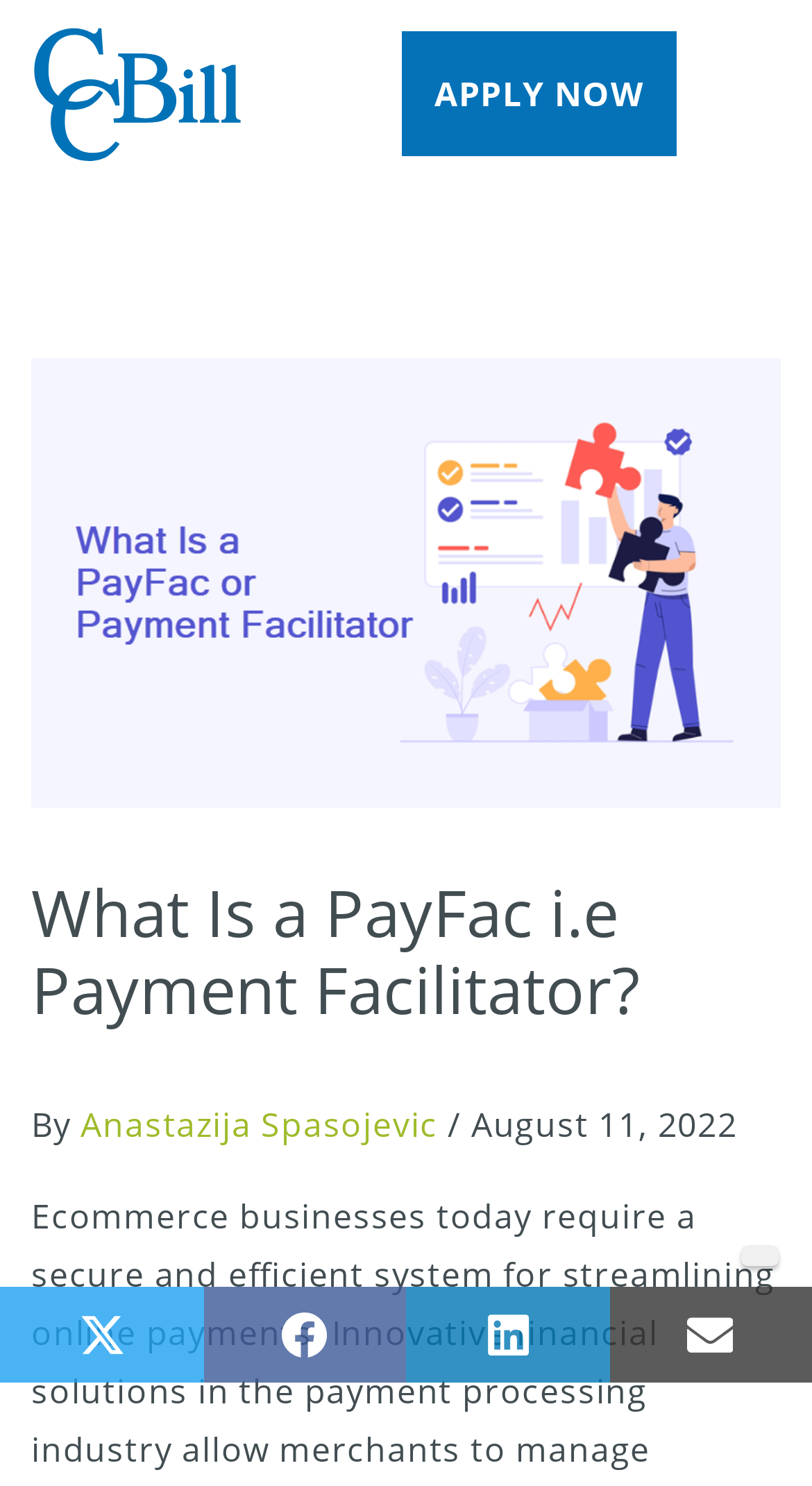Please identify the bounding box coordinates of the element on the webpage that should be clicked to follow this instruction: "Toggle navigation". The bounding box coordinates should be given as four float numbers between 0 and 1, formatted as [left, top, right, bottom].

[0.933, 0.057, 1.0, 0.071]